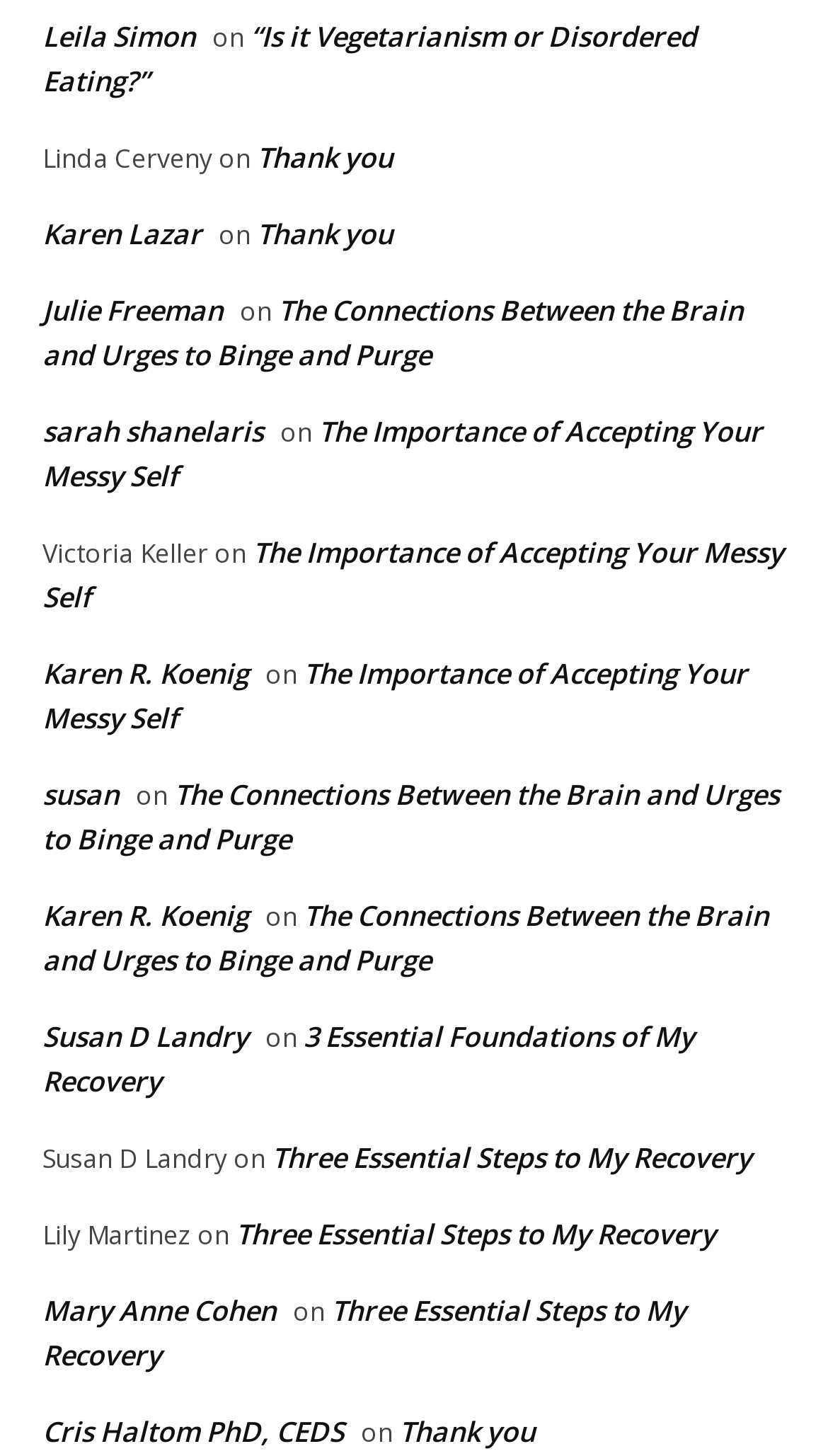Extract the bounding box coordinates of the UI element described: "susan". Provide the coordinates in the format [left, top, right, bottom] with values ranging from 0 to 1.

[0.051, 0.532, 0.144, 0.558]